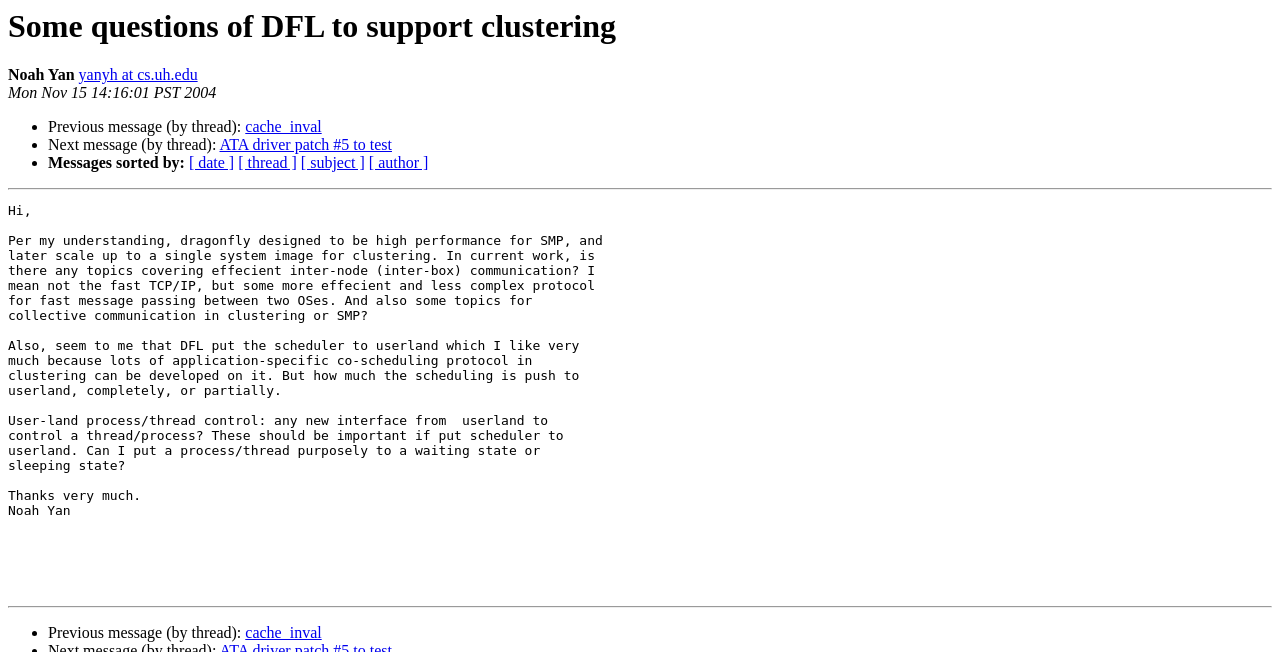What is the topic of the message?
Answer the question with a detailed explanation, including all necessary information.

The topic of the message can be inferred from the content of the message body, which discusses DFL (Dragonfly) and its design for high performance in SMP and clustering, as well as efficient inter-node communication and collective communication in clustering.